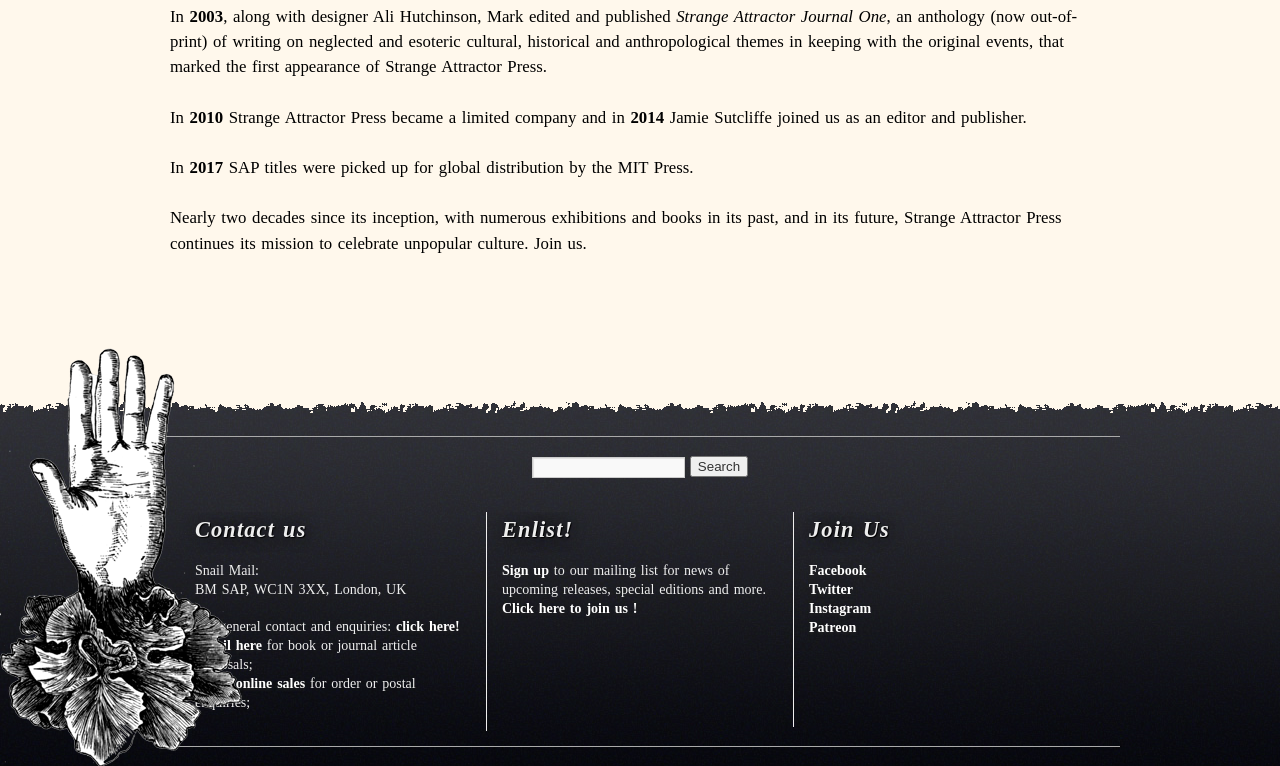Provide the bounding box coordinates for the area that should be clicked to complete the instruction: "Search for something".

[0.125, 0.596, 0.875, 0.625]